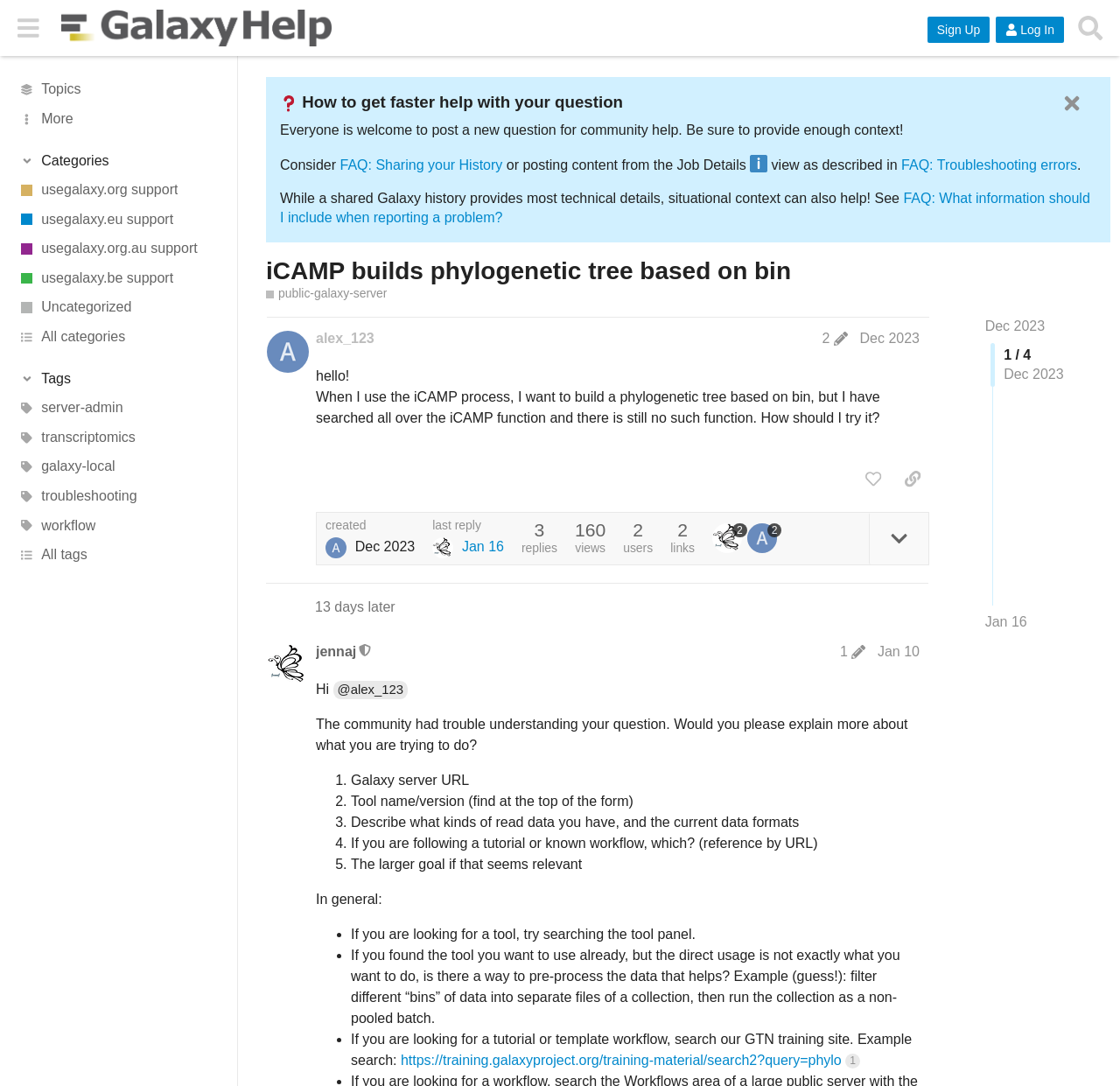Identify the bounding box coordinates of the part that should be clicked to carry out this instruction: "Click the 'like this post' button".

[0.765, 0.427, 0.795, 0.455]